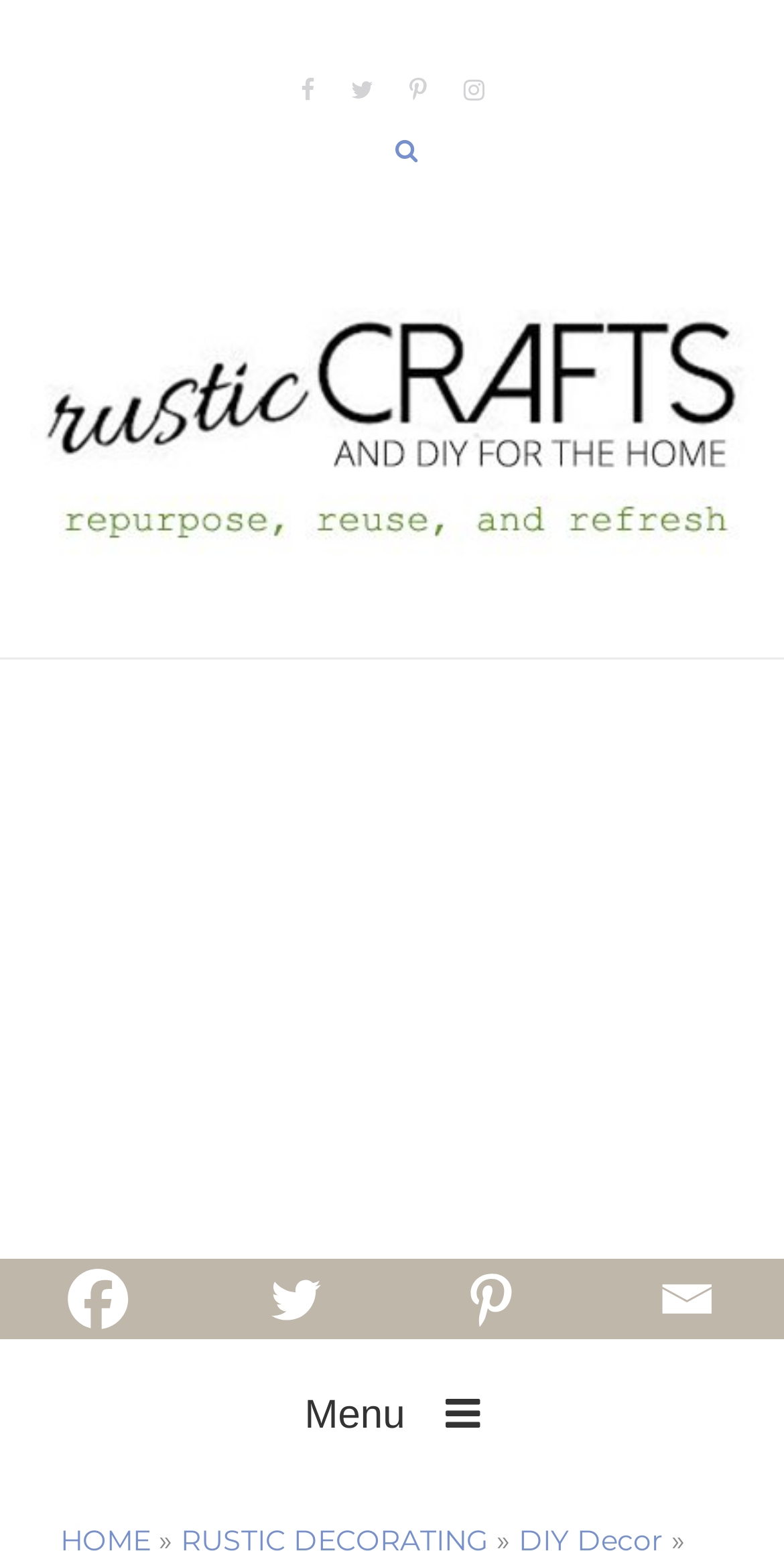Determine the bounding box coordinates for the area that should be clicked to carry out the following instruction: "Click on the first social media icon".

[0.383, 0.039, 0.401, 0.078]